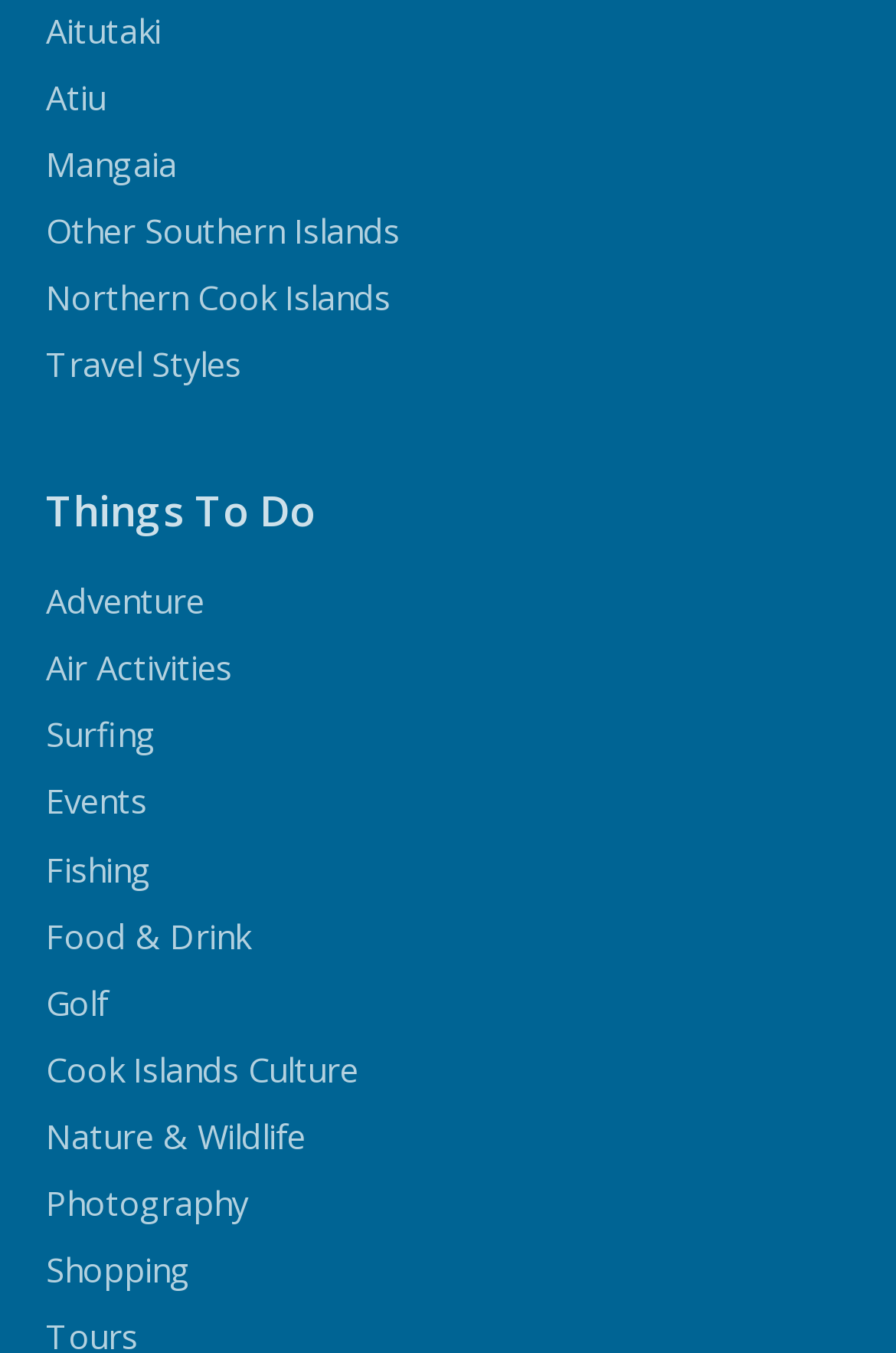Please specify the bounding box coordinates for the clickable region that will help you carry out the instruction: "Discover Nature & Wildlife".

[0.051, 0.822, 0.341, 0.856]